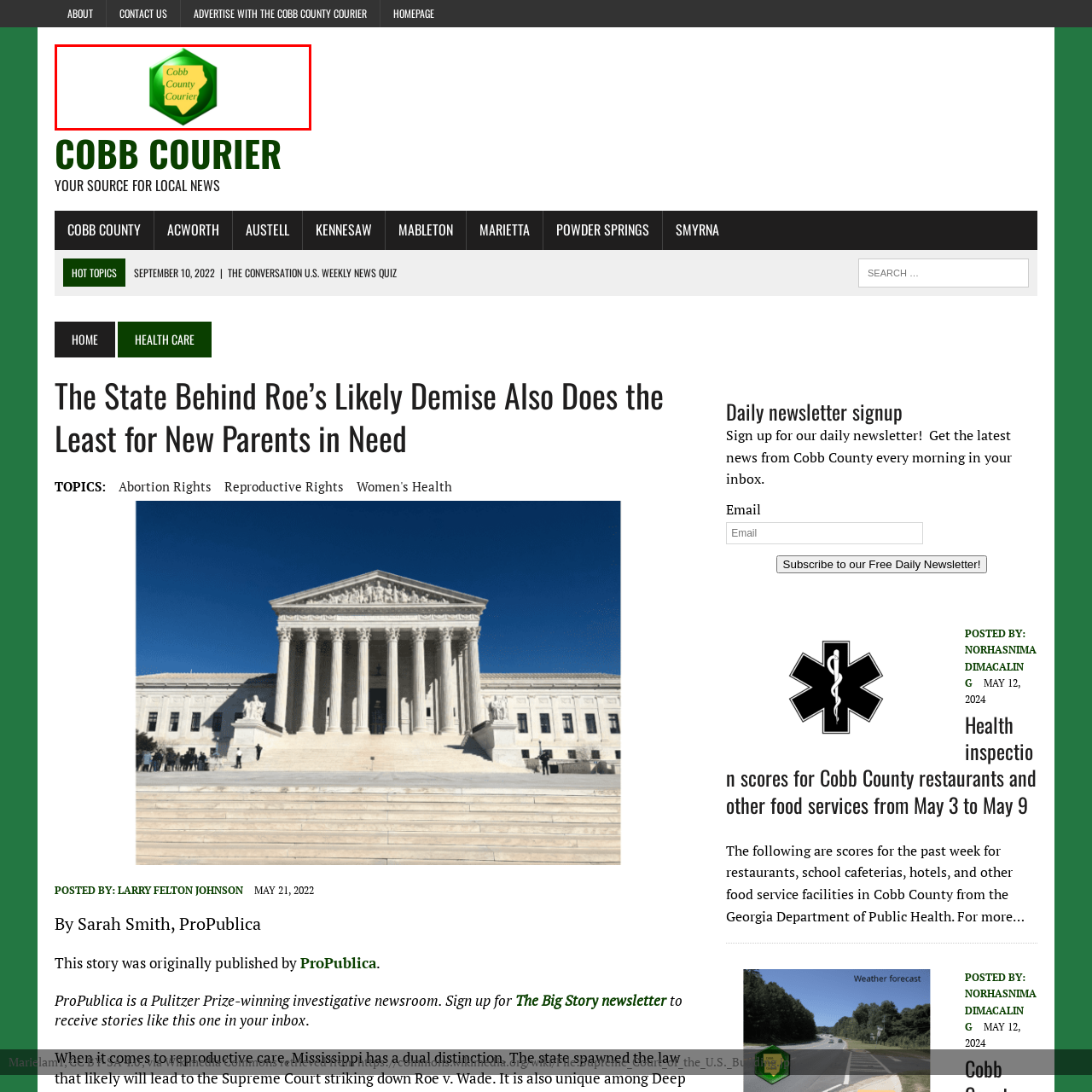Please review the portion of the image contained within the red boundary and provide a detailed answer to the subsequent question, referencing the image: What is the color of the font?

The name 'Cobb County Courier' is rendered in a bold, yellow font, which provides a high contrast with the vibrant green background and makes the text more readable and attention-grabbing.